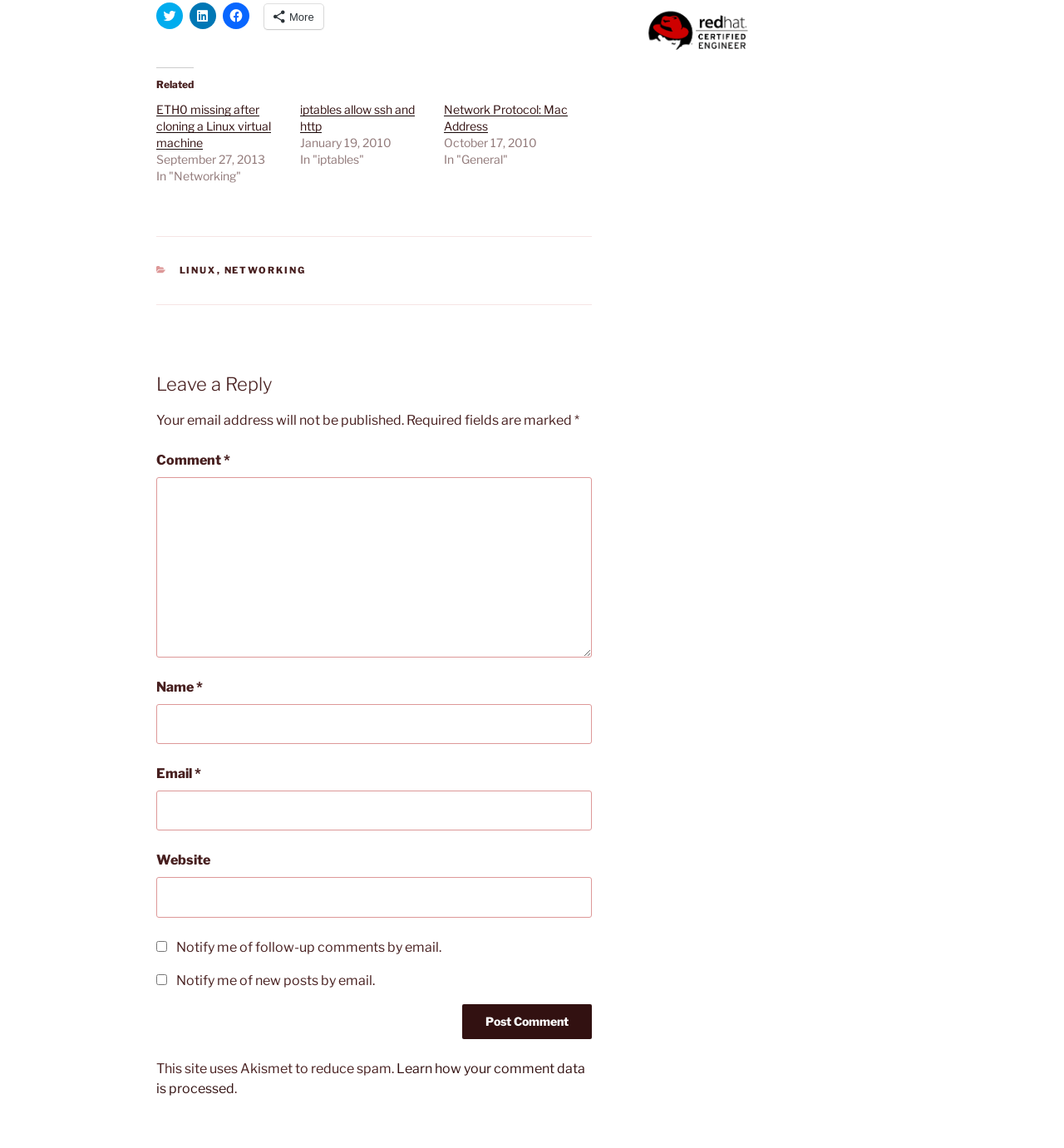What is the title of the section above the comment form?
Kindly offer a detailed explanation using the data available in the image.

The heading 'Leave a Reply' is located above the comment form, indicating that this section is for leaving a reply or comment.